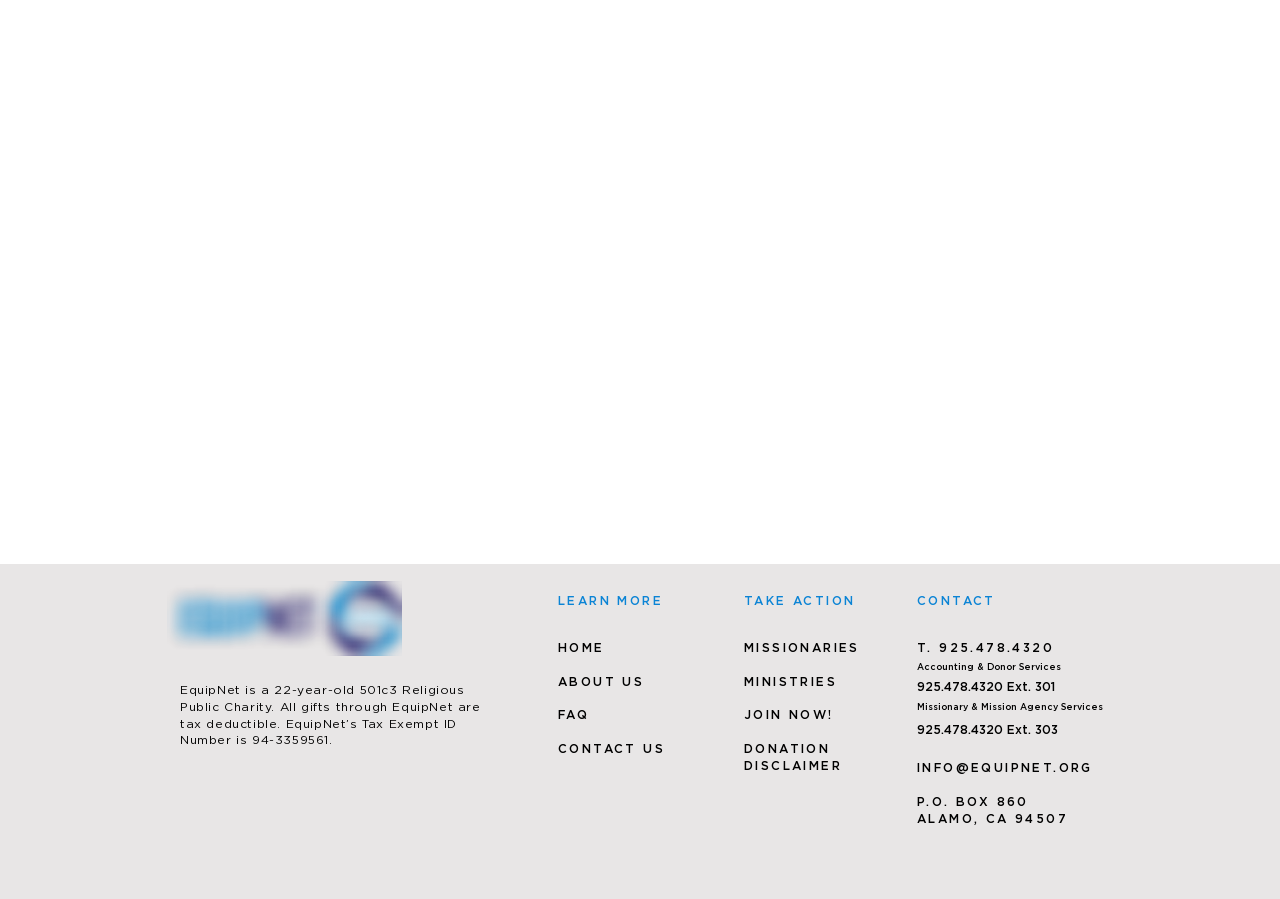Locate the bounding box coordinates of the element to click to perform the following action: 'Go to HOME'. The coordinates should be given as four float values between 0 and 1, in the form of [left, top, right, bottom].

[0.436, 0.713, 0.472, 0.729]